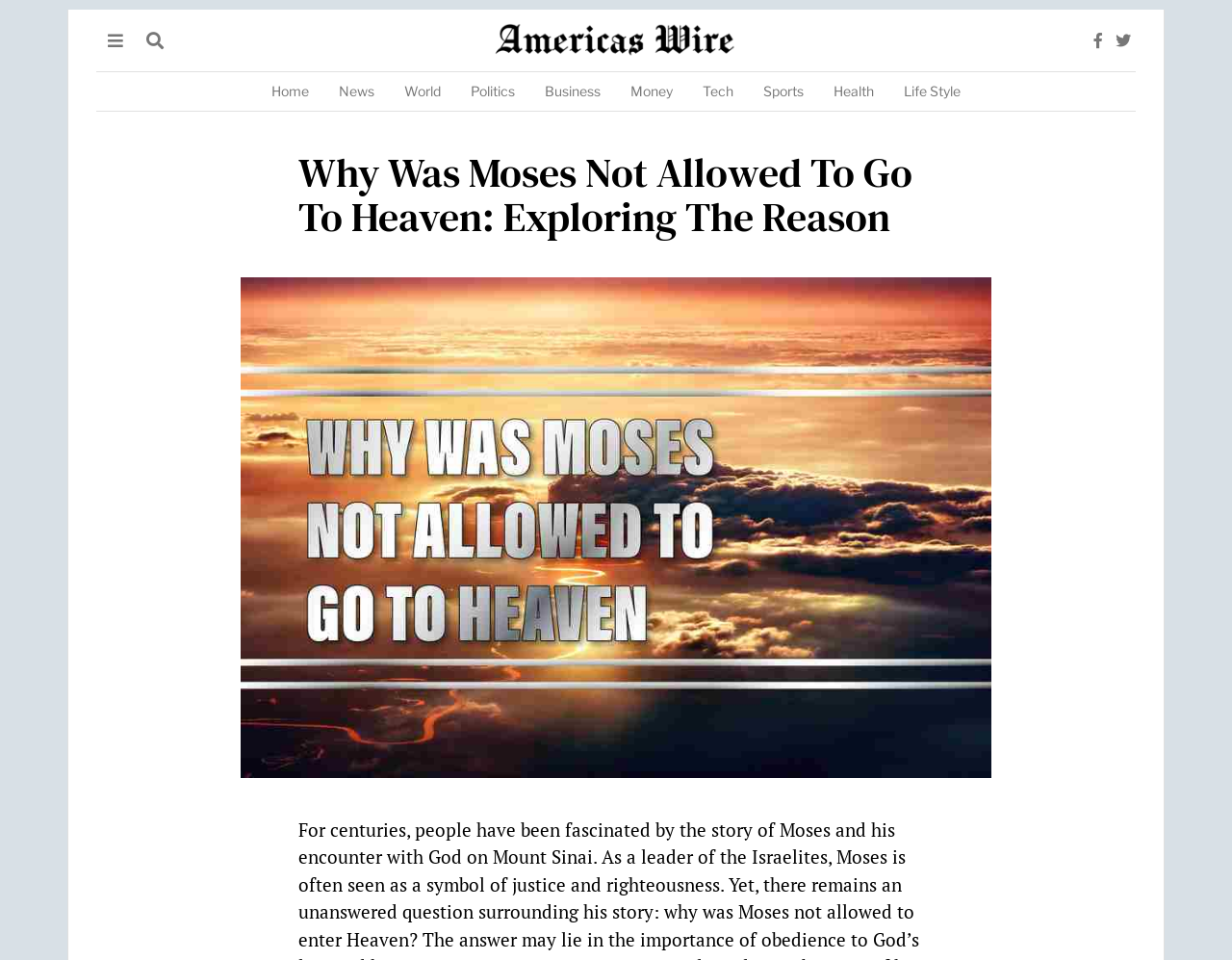Determine the bounding box coordinates of the element's region needed to click to follow the instruction: "Go to the News page". Provide these coordinates as four float numbers between 0 and 1, formatted as [left, top, right, bottom].

[0.264, 0.075, 0.315, 0.115]